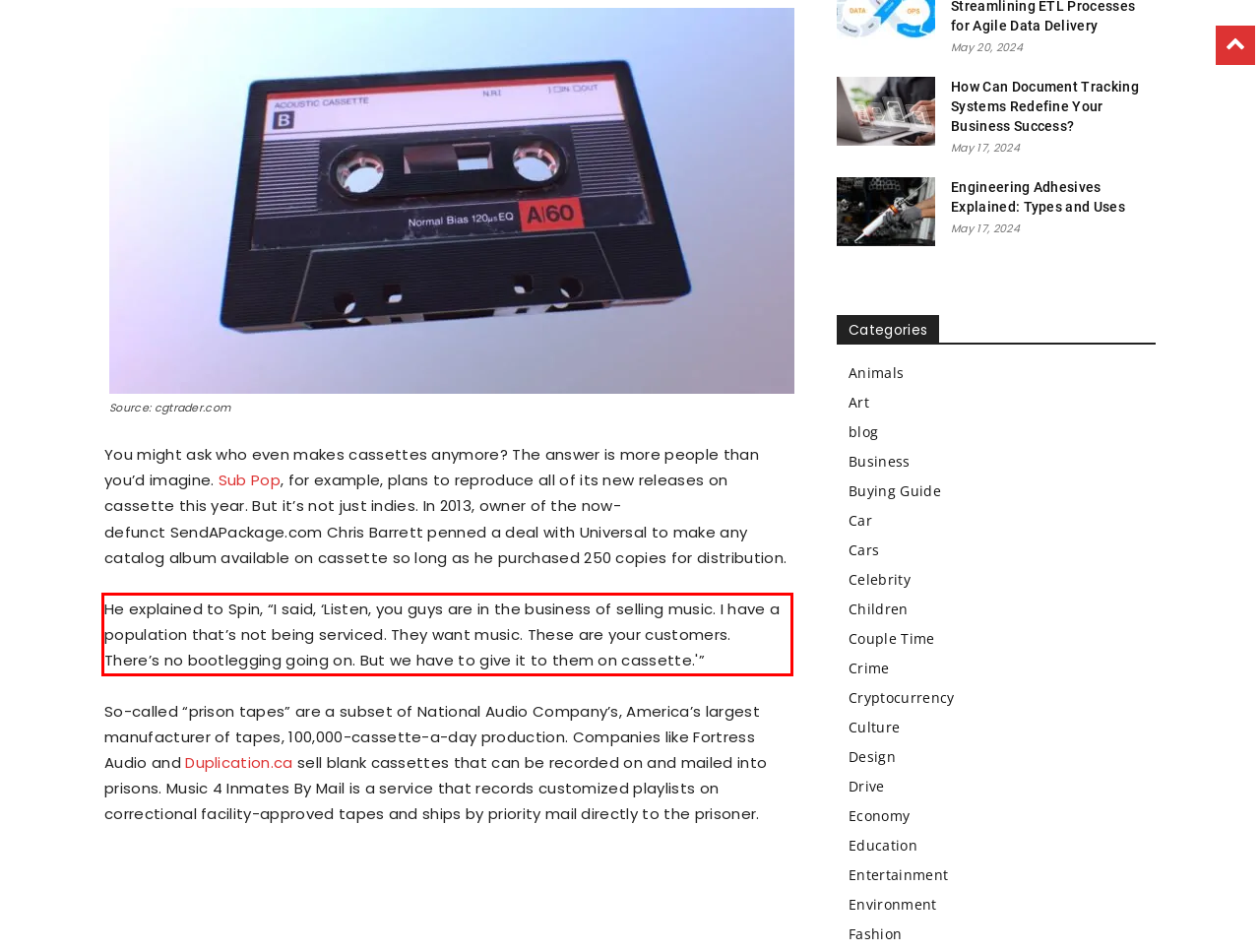Please perform OCR on the text within the red rectangle in the webpage screenshot and return the text content.

He explained to Spin, “I said, ‘Listen, you guys are in the business of selling music. I have a population that’s not being serviced. They want music. These are your customers. There’s no bootlegging going on. But we have to give it to them on cassette.'”